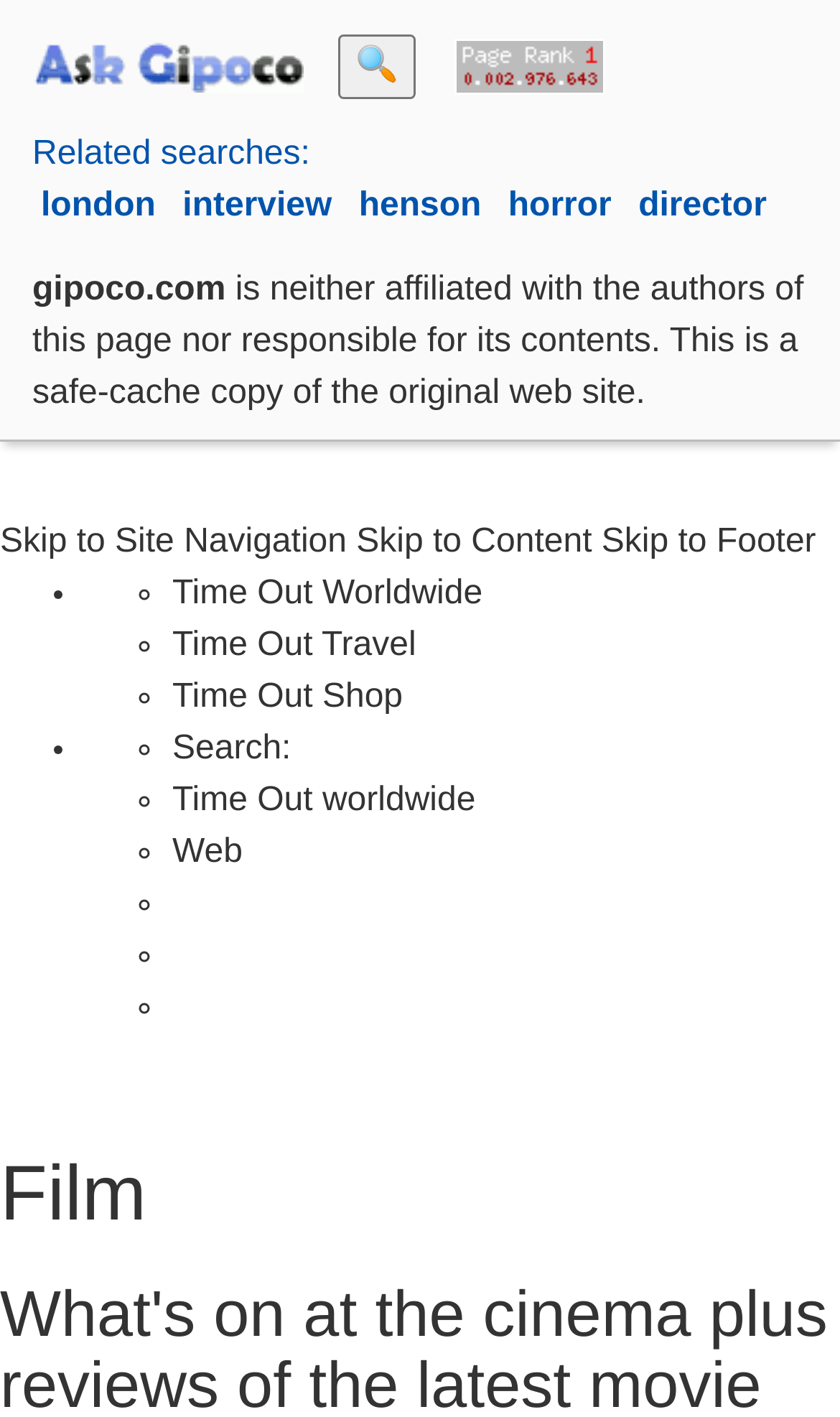Give the bounding box coordinates for the element described as: "Related searches:".

[0.038, 0.096, 0.369, 0.122]